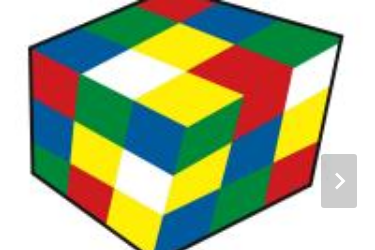What is the purpose of the Rubik's Cube?
Using the image as a reference, answer the question in detail.

The Rubik's Cube continues to be a beloved brain teaser for individuals of all ages, whether used for entertainment, educational purposes, or competitive events, it challenges spatial reasoning and problem-solving skills.